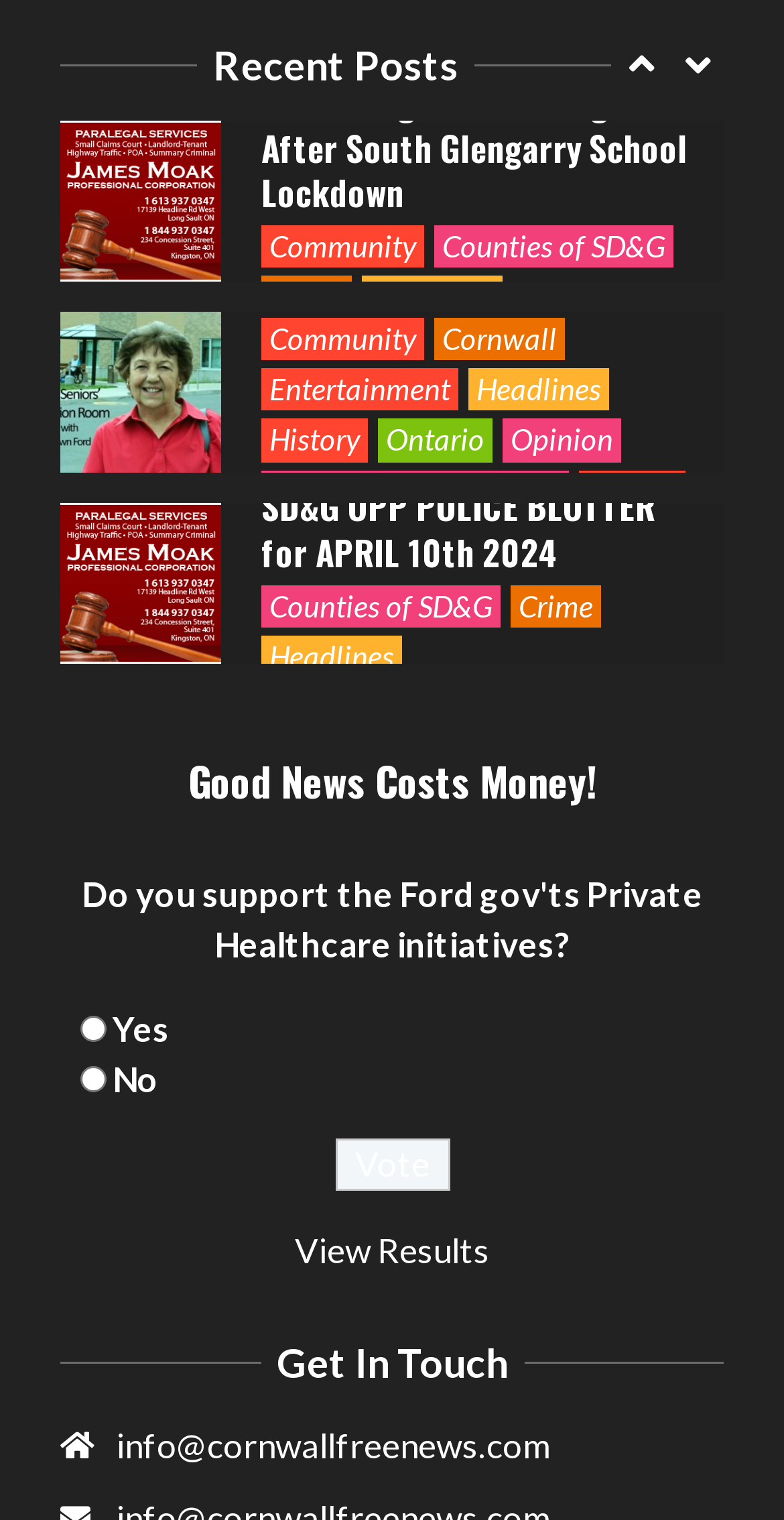Please specify the bounding box coordinates of the element that should be clicked to execute the given instruction: 'Click on the 'Seniors Situation Room by Dawn Ford CAROSEL' link'. Ensure the coordinates are four float numbers between 0 and 1, expressed as [left, top, right, bottom].

[0.333, 0.015, 0.826, 0.078]